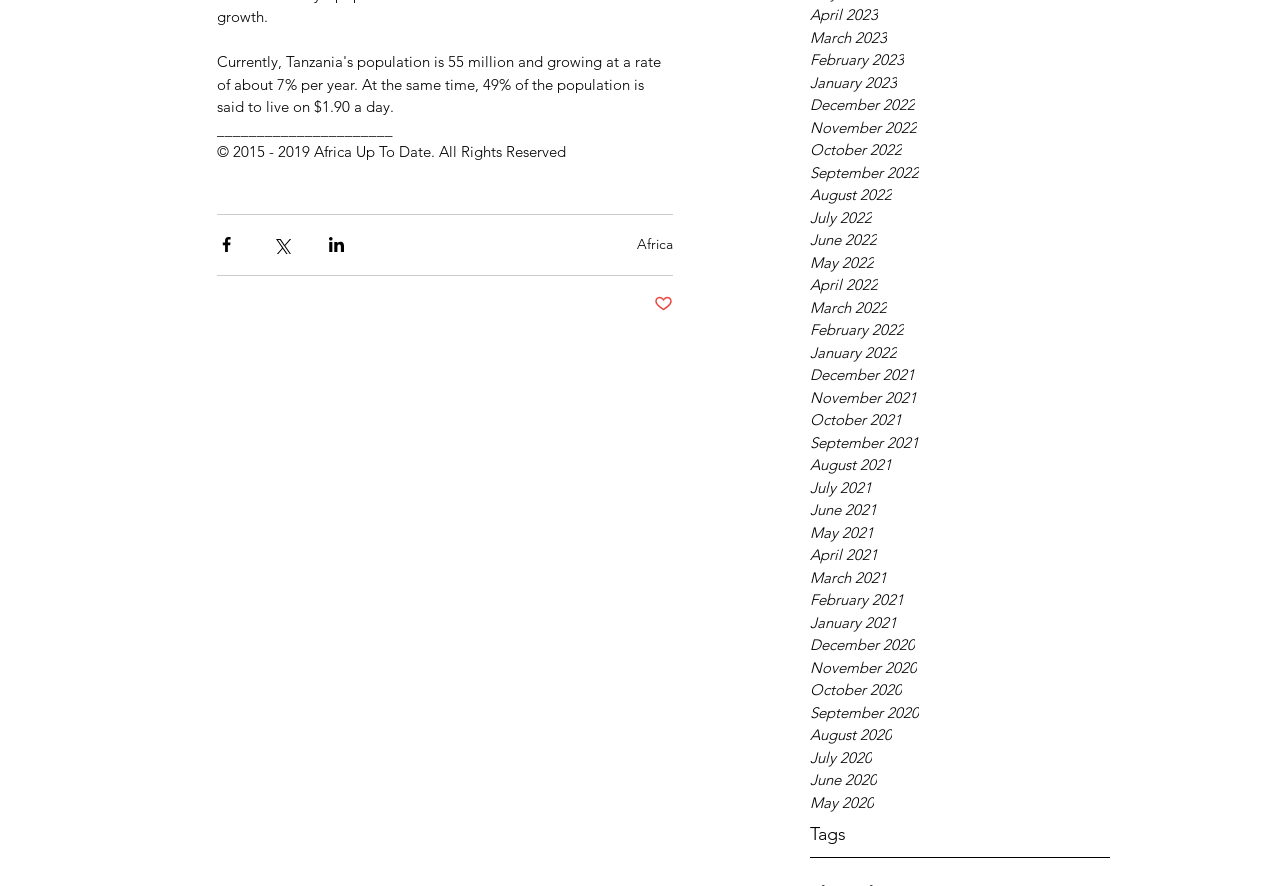Is there a 'Like' button on the webpage?
Use the image to answer the question with a single word or phrase.

Yes